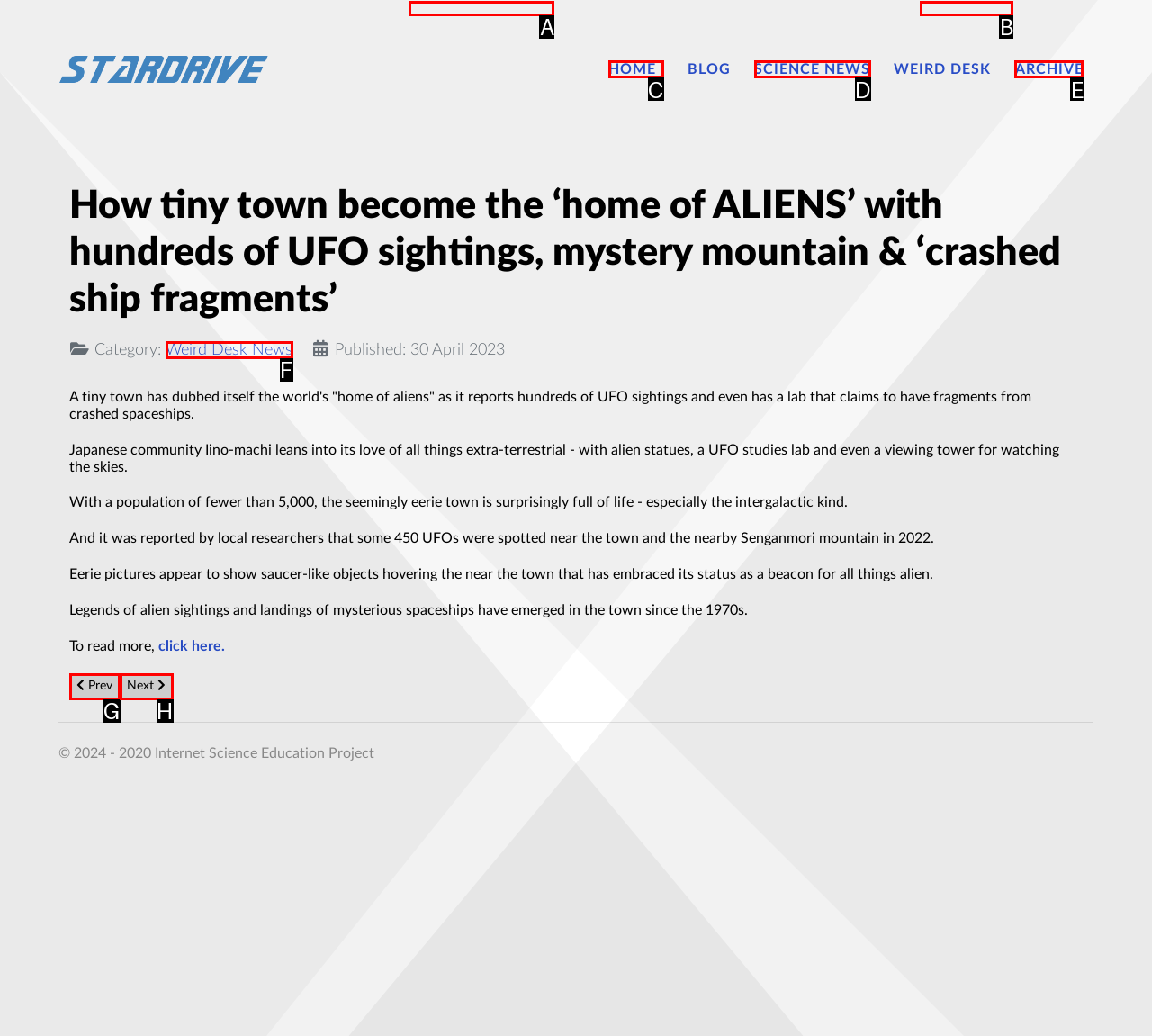Tell me which one HTML element best matches the description: Archive Answer with the option's letter from the given choices directly.

E